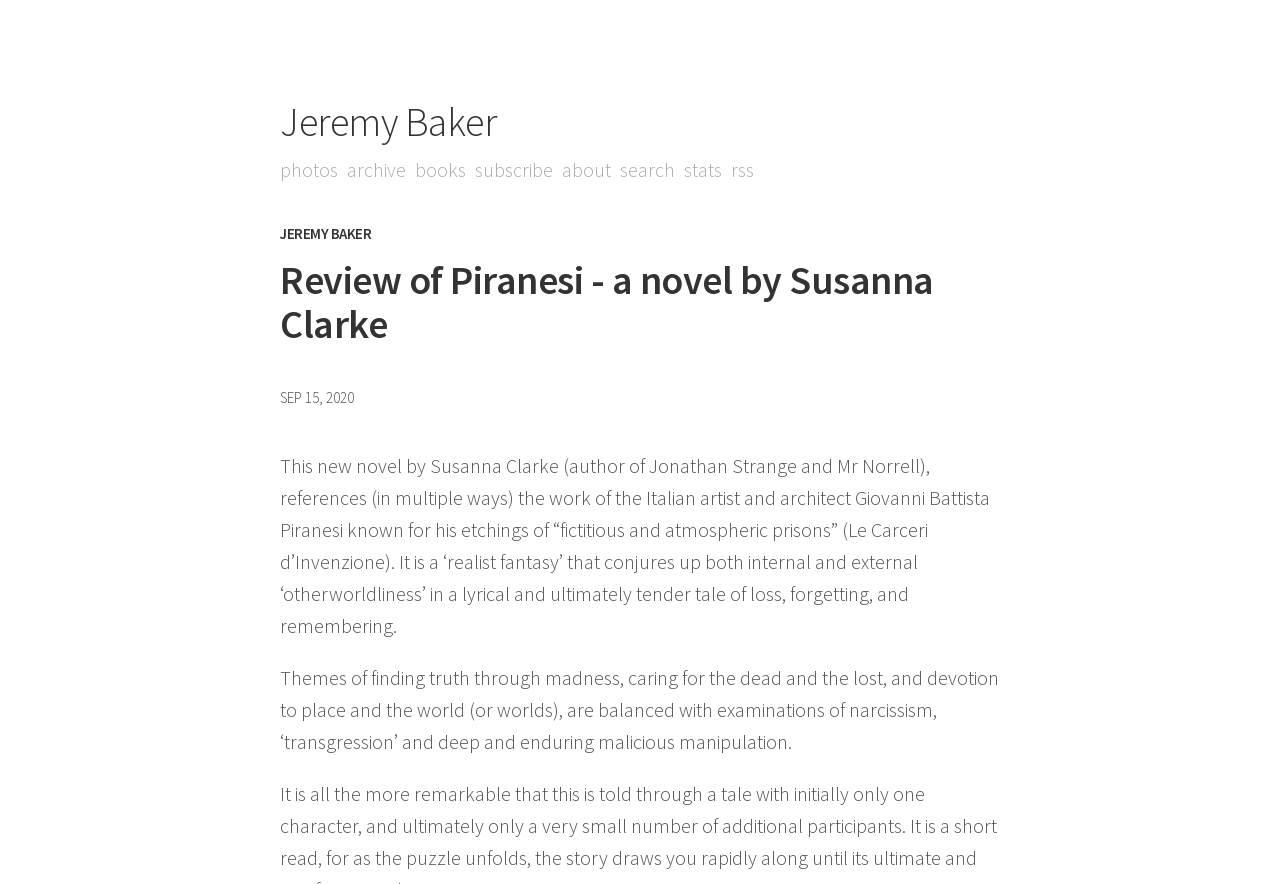Ascertain the bounding box coordinates for the UI element detailed here: "Jeremy Baker". The coordinates should be provided as [left, top, right, bottom] with each value being a float between 0 and 1.

[0.219, 0.253, 0.29, 0.275]